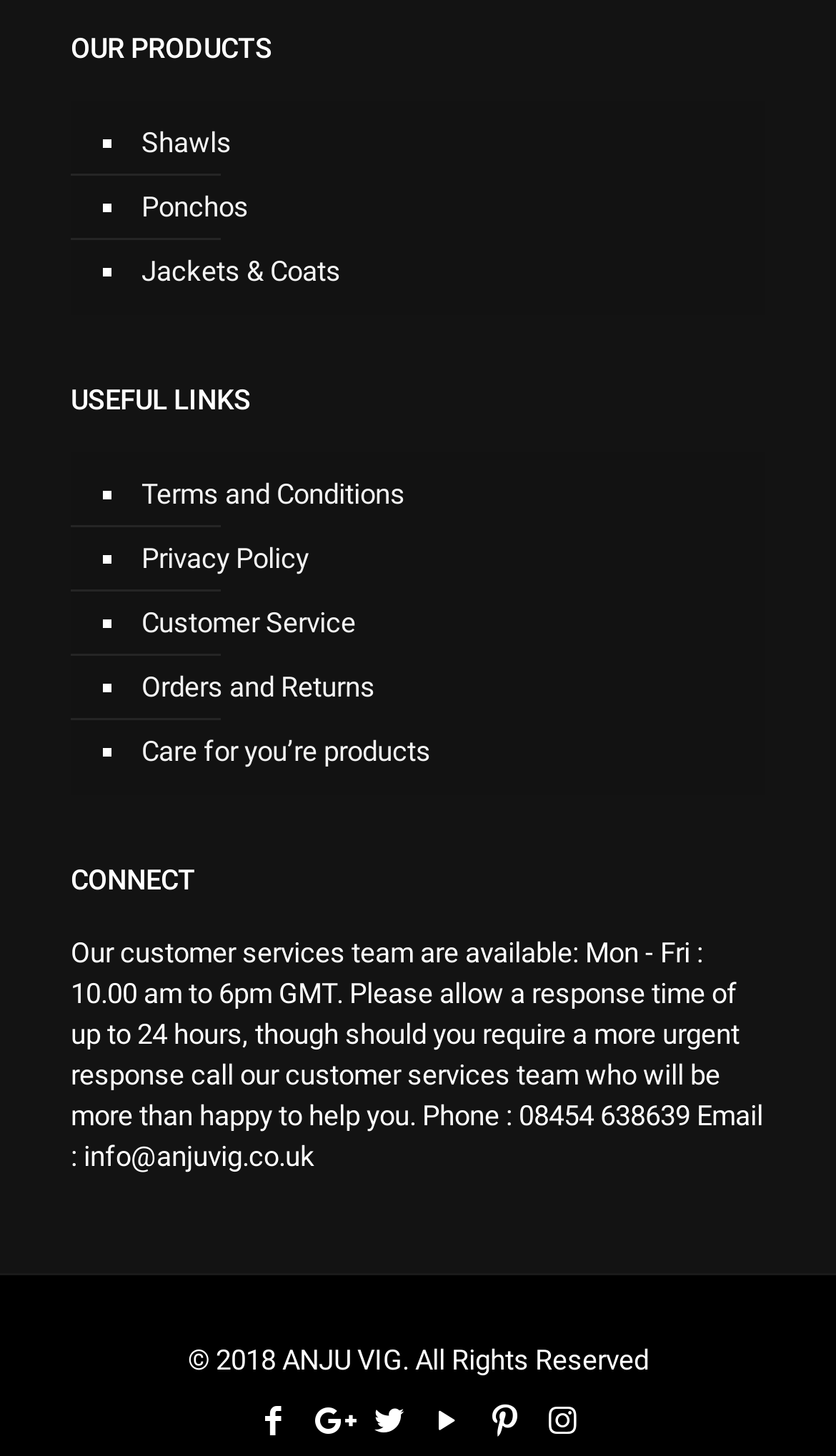Find the bounding box of the UI element described as: "Privacy Policy". The bounding box coordinates should be given as four float values between 0 and 1, i.e., [left, top, right, bottom].

[0.162, 0.362, 0.89, 0.406]